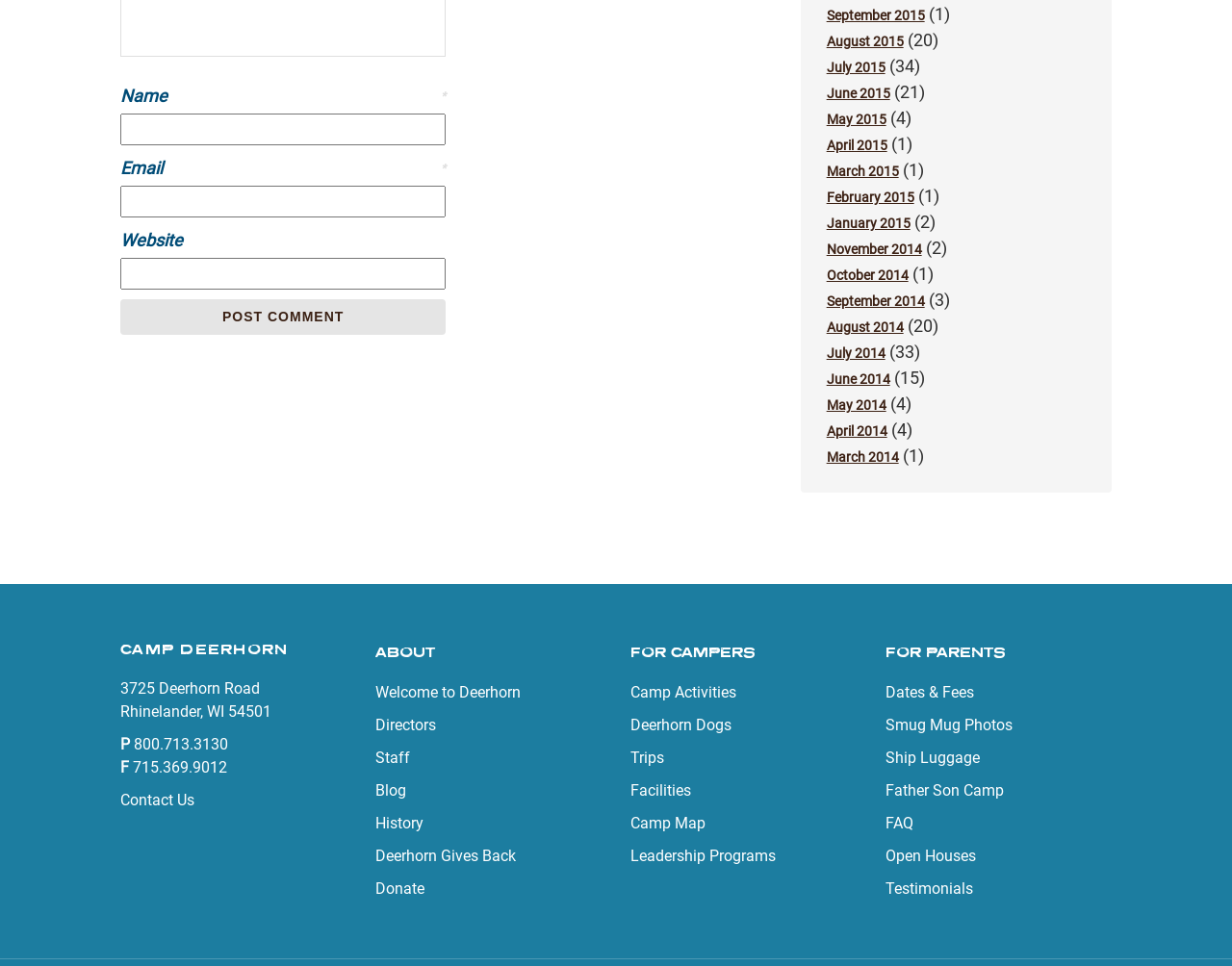Show me the bounding box coordinates of the clickable region to achieve the task as per the instruction: "Visit the 'Contact Us' page".

[0.098, 0.819, 0.158, 0.837]